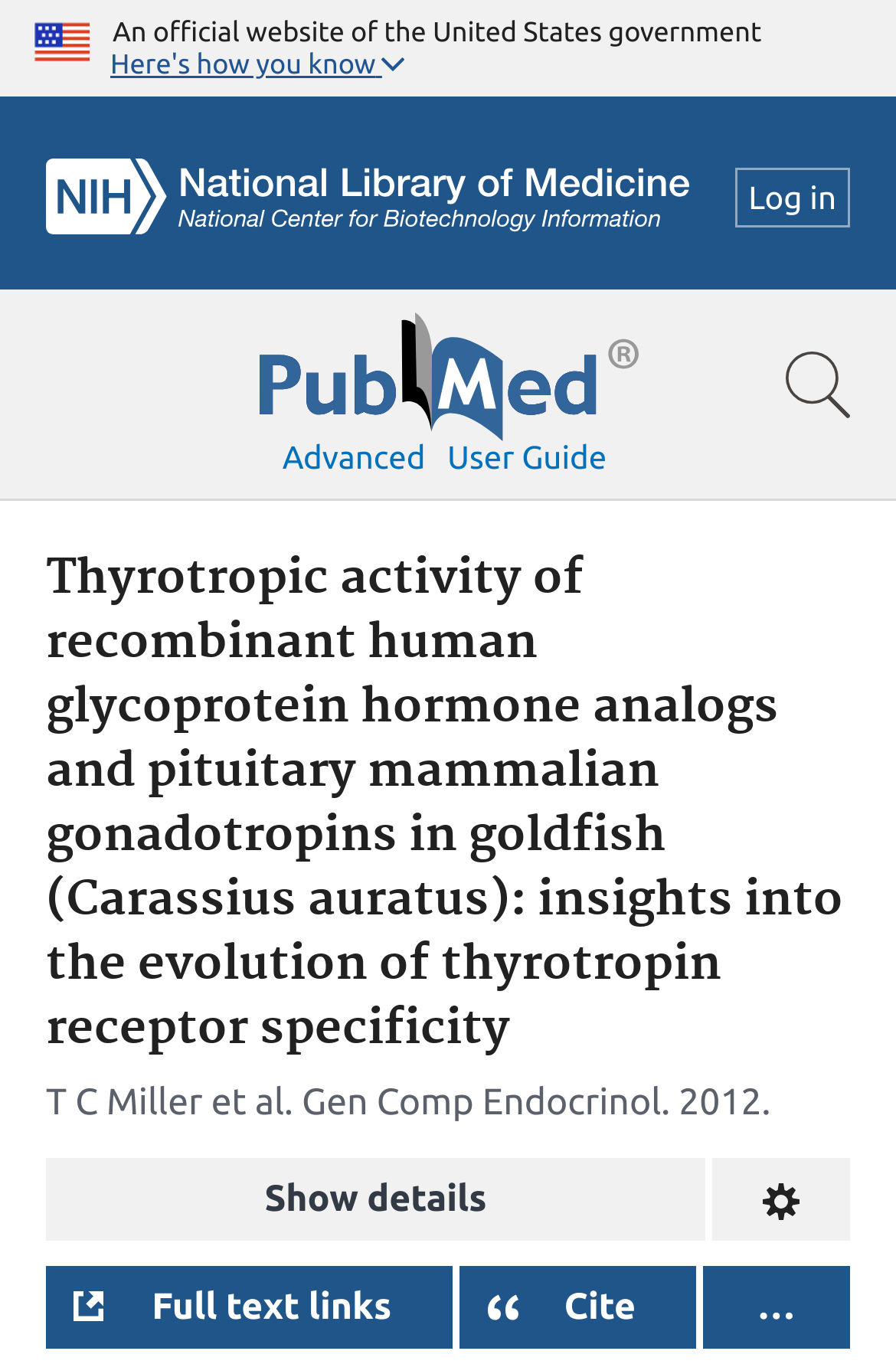Identify the bounding box coordinates for the element you need to click to achieve the following task: "Log in to the system". The coordinates must be four float values ranging from 0 to 1, formatted as [left, top, right, bottom].

[0.82, 0.123, 0.949, 0.167]